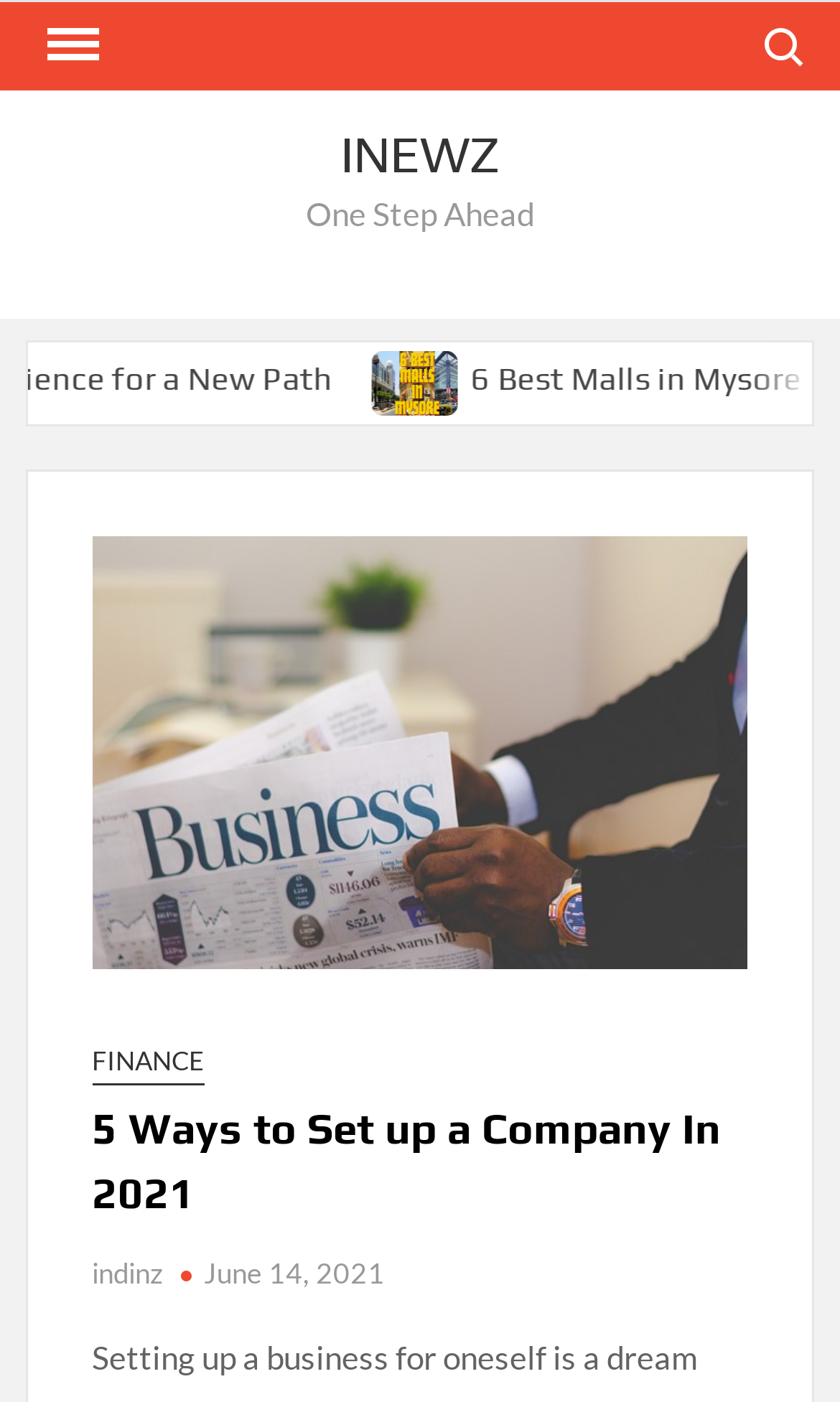When was the article published?
From the details in the image, answer the question comprehensively.

I obtained the answer by looking at the link element with the text 'June 14, 2021' which is likely to be the publication date of the article.